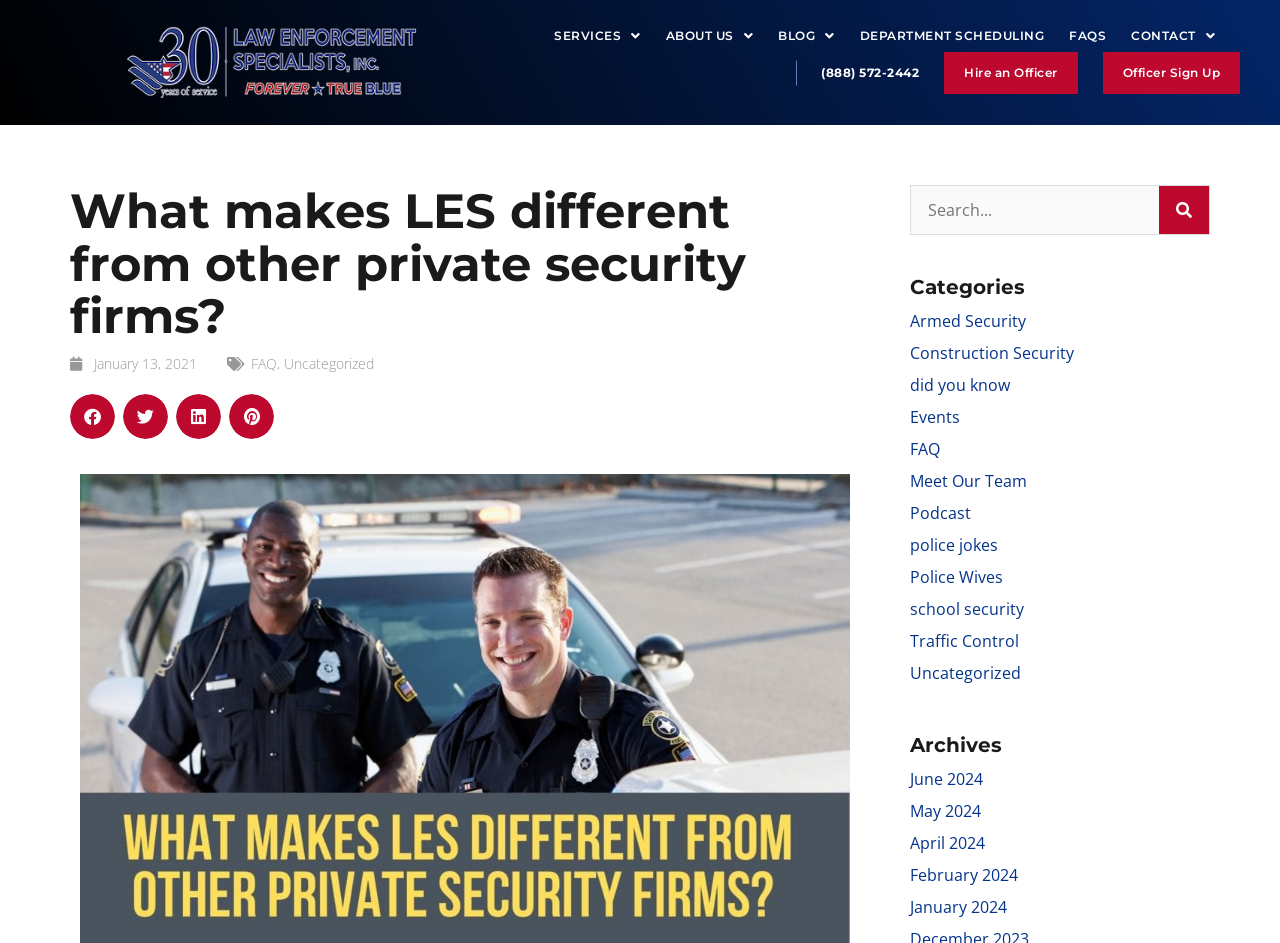Based on the element description: "parent_node: Search name="s" placeholder="Search..."", identify the bounding box coordinates for this UI element. The coordinates must be four float numbers between 0 and 1, listed as [left, top, right, bottom].

[0.712, 0.197, 0.905, 0.248]